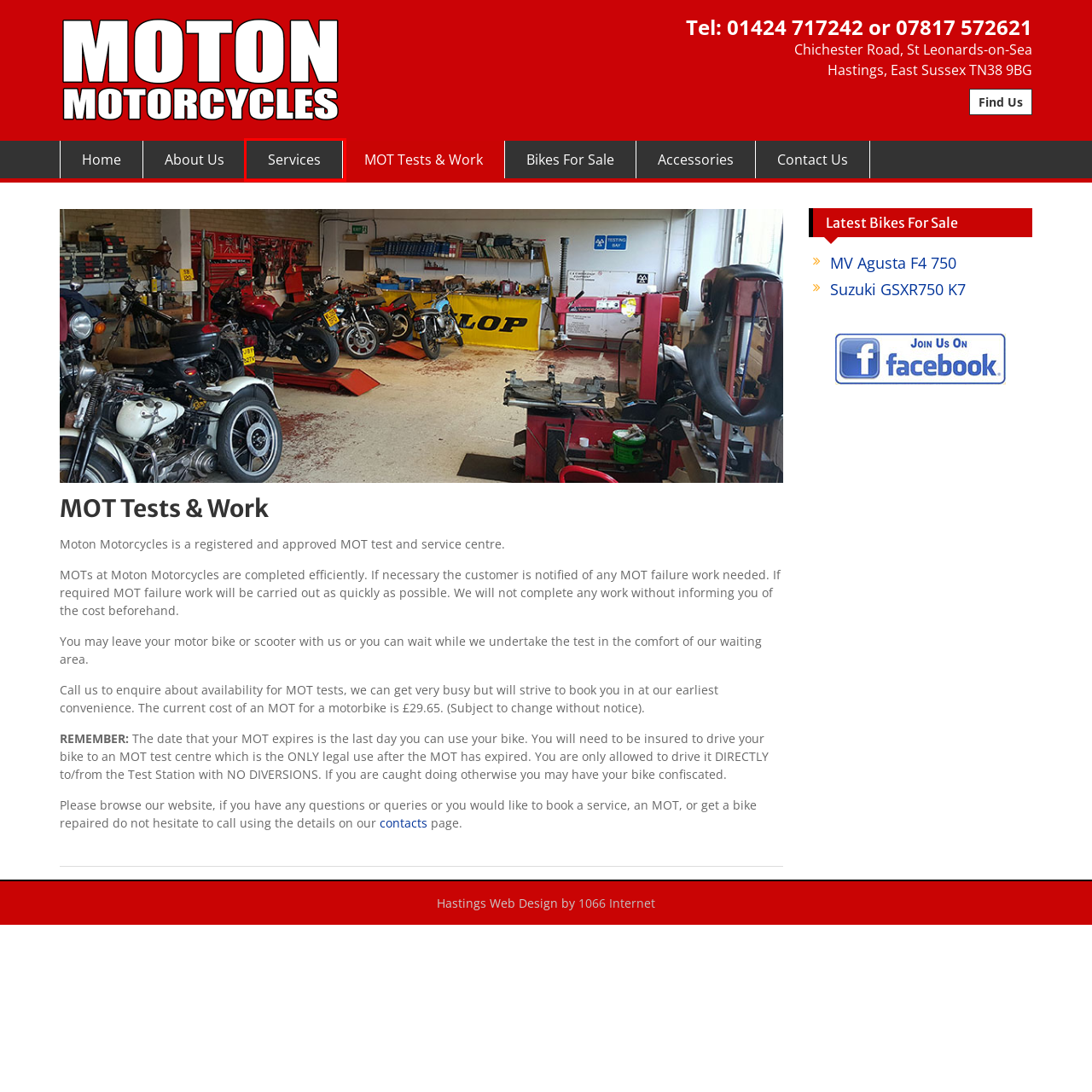Evaluate the webpage screenshot and identify the element within the red bounding box. Select the webpage description that best fits the new webpage after clicking the highlighted element. Here are the candidates:
A. MV Agusta F4 750 – Moton Motorcycles
B. Moton Motorcycles – Hastings Motorbike Sales, Spares, MoT & Servicing
C. Services – Moton Motorcycles
D. Suzuki GSXR750 K7 – Moton Motorcycles
E. Bikes For Sale – Moton Motorcycles
F. Accessories – Moton Motorcycles
G. About Moton Motorcycles – Moton Motorcycles
H. Contact Us – Moton Motorcycles

C